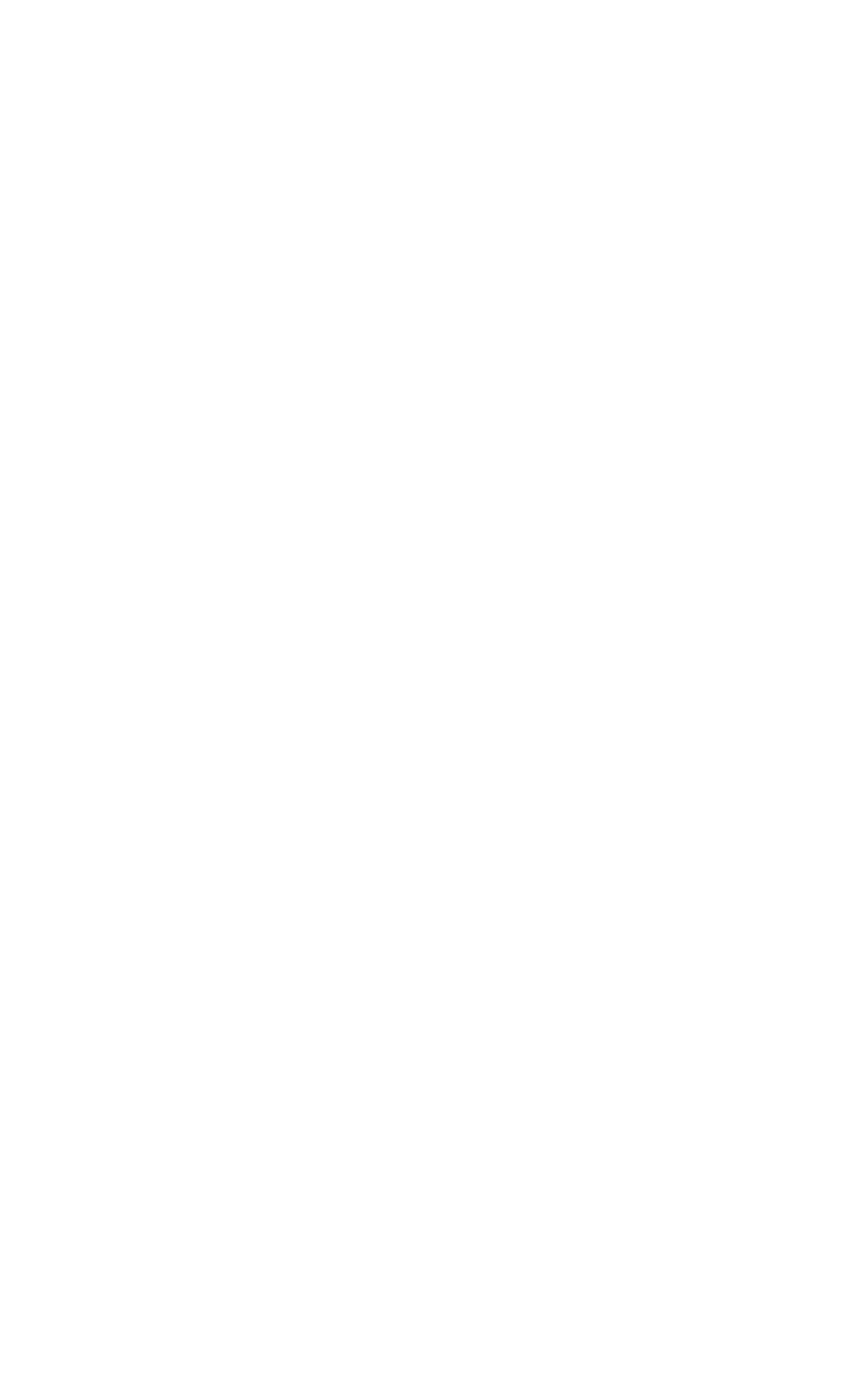Given the element description Twitter, specify the bounding box coordinates of the corresponding UI element in the format (top-left x, top-left y, bottom-right x, bottom-right y). All values must be between 0 and 1.

[0.864, 0.673, 0.938, 0.727]